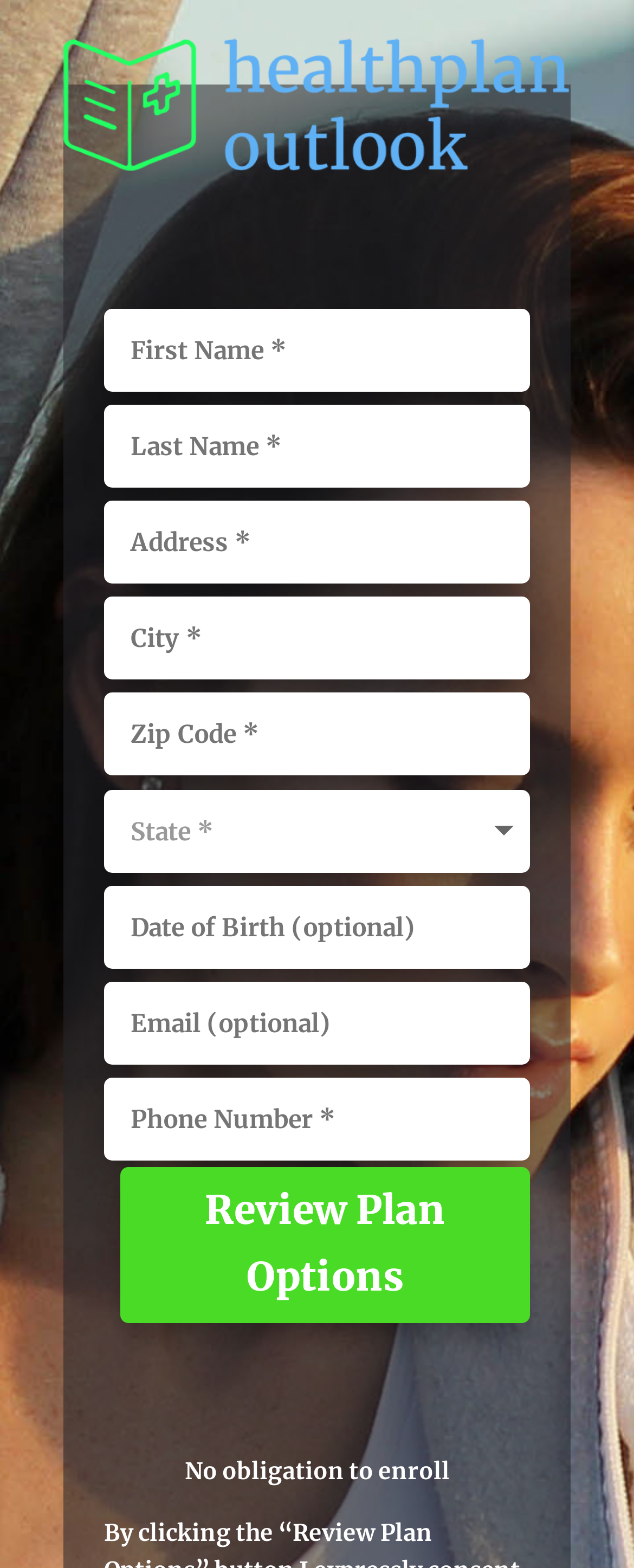Please locate the bounding box coordinates of the region I need to click to follow this instruction: "Enter plan details".

[0.165, 0.197, 0.836, 0.25]